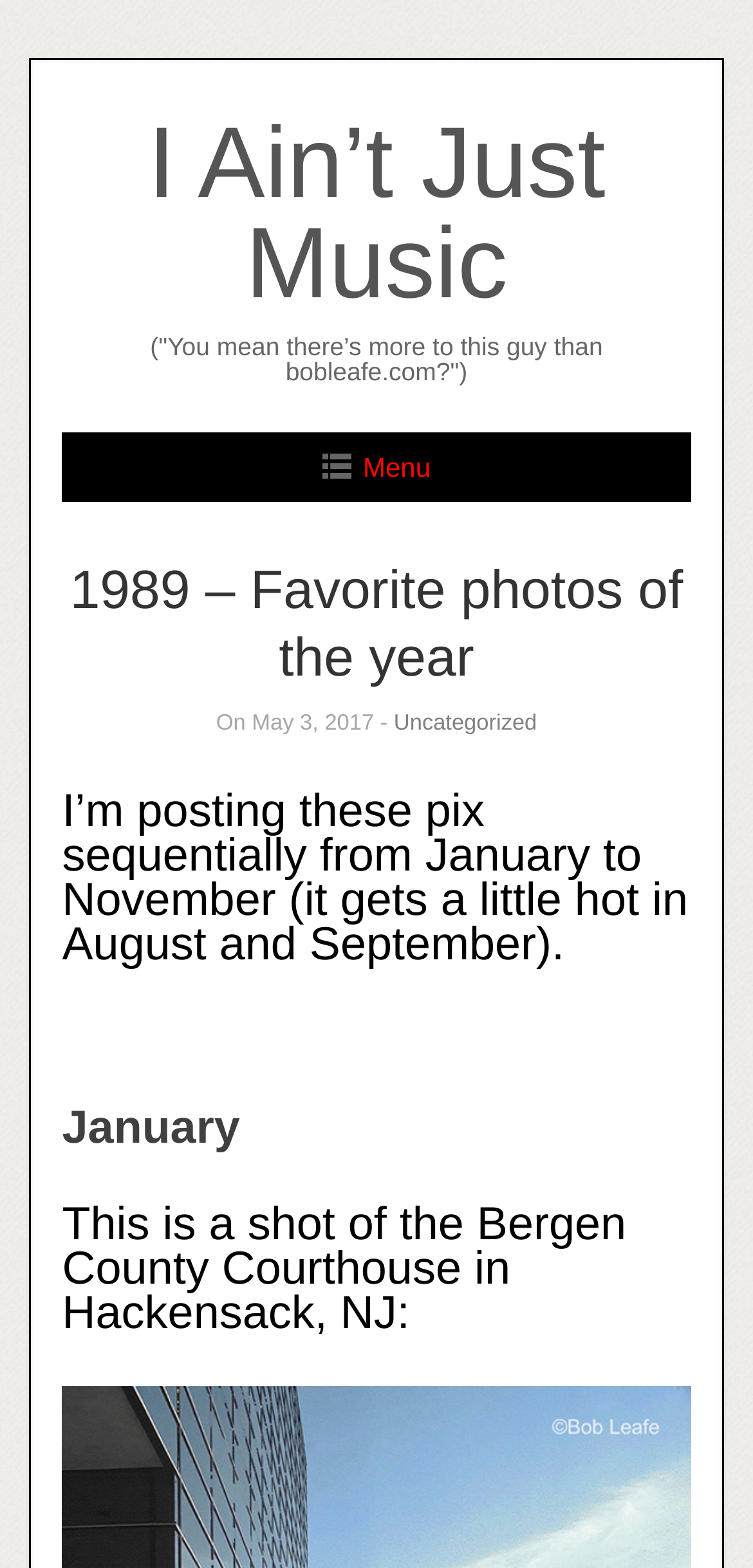Predict the bounding box of the UI element based on the description: "Uncategorized". The coordinates should be four float numbers between 0 and 1, formatted as [left, top, right, bottom].

[0.523, 0.454, 0.713, 0.469]